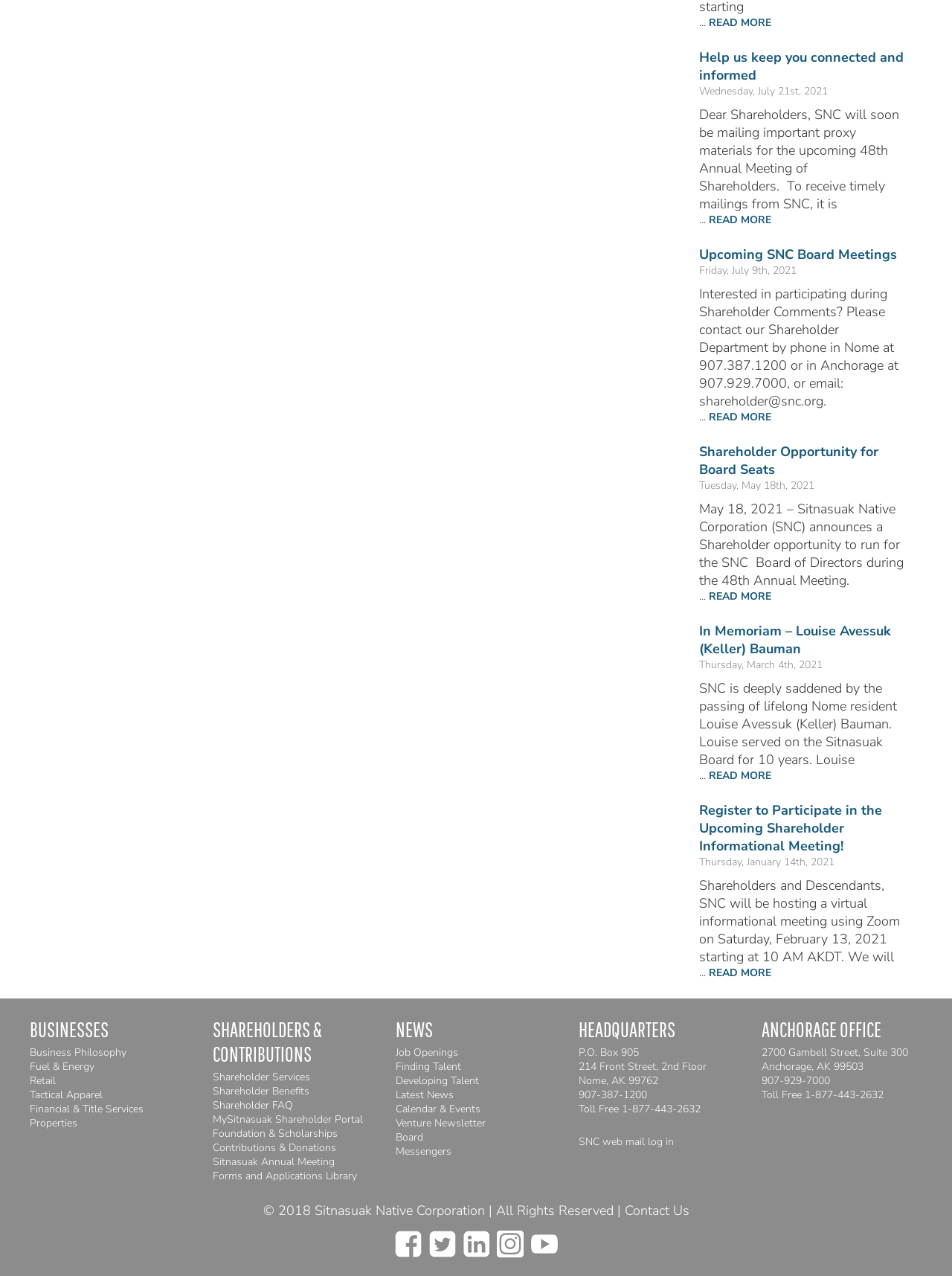Determine the bounding box coordinates of the element that should be clicked to execute the following command: "Visit the Business Philosophy page".

[0.031, 0.819, 0.133, 0.831]